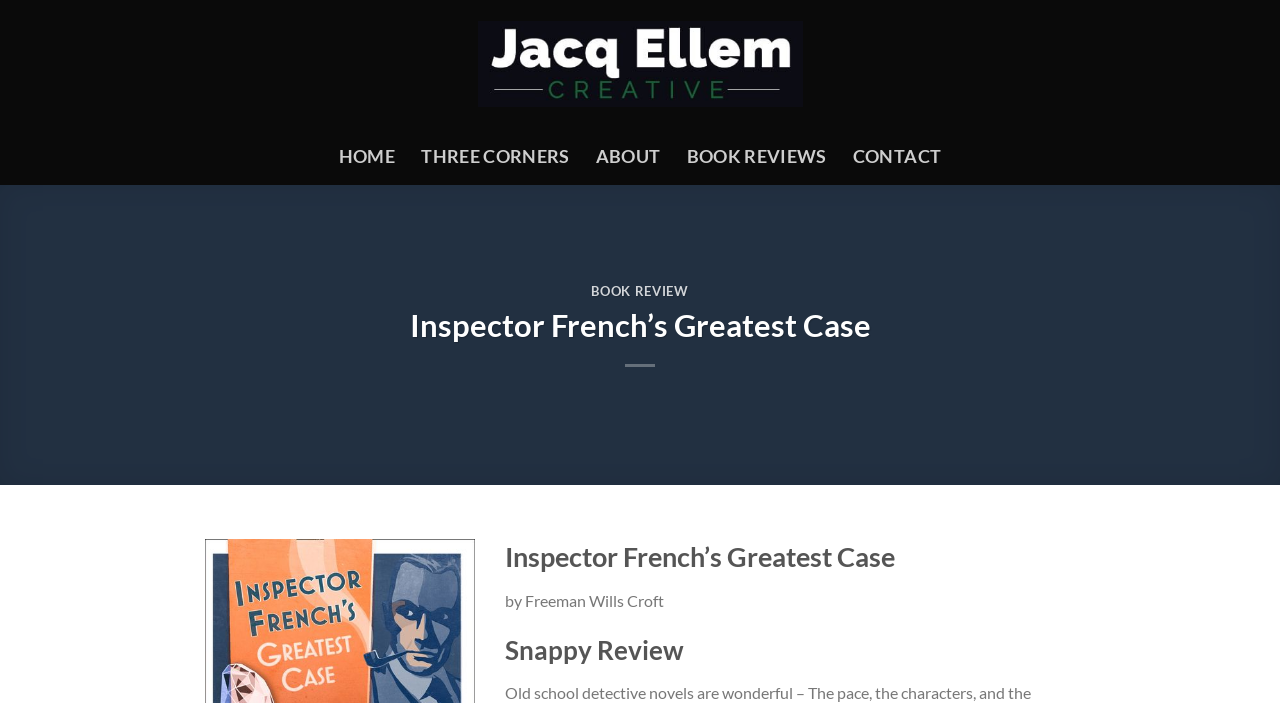Who is the author of the book?
Respond to the question with a single word or phrase according to the image.

Freeman Wills Croft